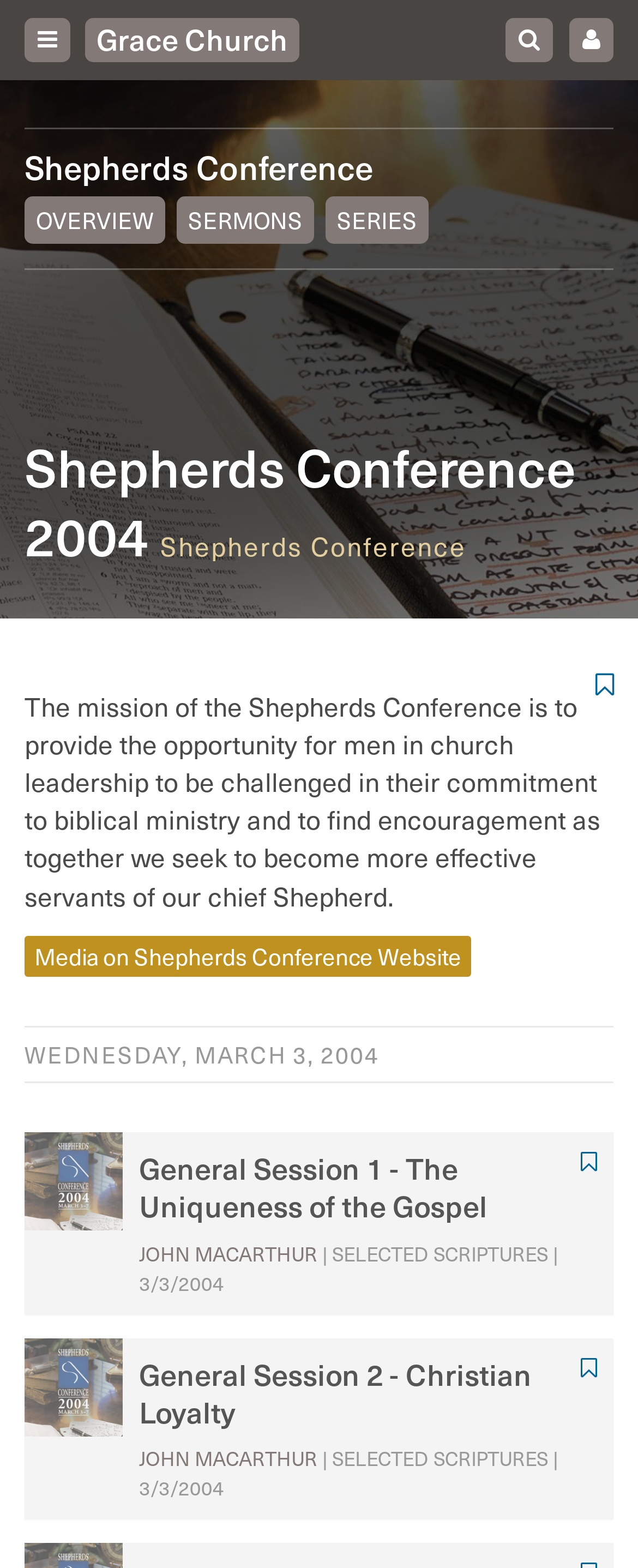Produce an extensive caption that describes everything on the webpage.

The webpage is about the Shepherds Conference 2004, organized by Grace Community Church. At the top, there are three buttons and two links: a button with an icon, a link to "Grace Church", another button with an icon, and a link with an icon. 

Below these elements, there is a heading that reads "Shepherds Conference". Underneath this heading, there are three links: "OVERVIEW", "SERMONS", and "SERIES", arranged horizontally. 

Further down, there is another heading that reads "Shepherds Conference 2004 Shepherds Conference", followed by a link to "Shepherds Conference". 

A paragraph of text explains the mission of the Shepherds Conference, which is to provide an opportunity for men in church leadership to be challenged in their commitment to biblical ministry and to find encouragement. 

Below this text, there is a link to "Media on Shepherds Conference Website". 

The webpage then lists the events of Wednesday, March 3, 2004, with two general sessions. Each session has a heading, a link to the session, a speaker's name (JOHN MACARTHUR), and some selected scriptures. There are also buttons with an icon and empty links scattered throughout the page.